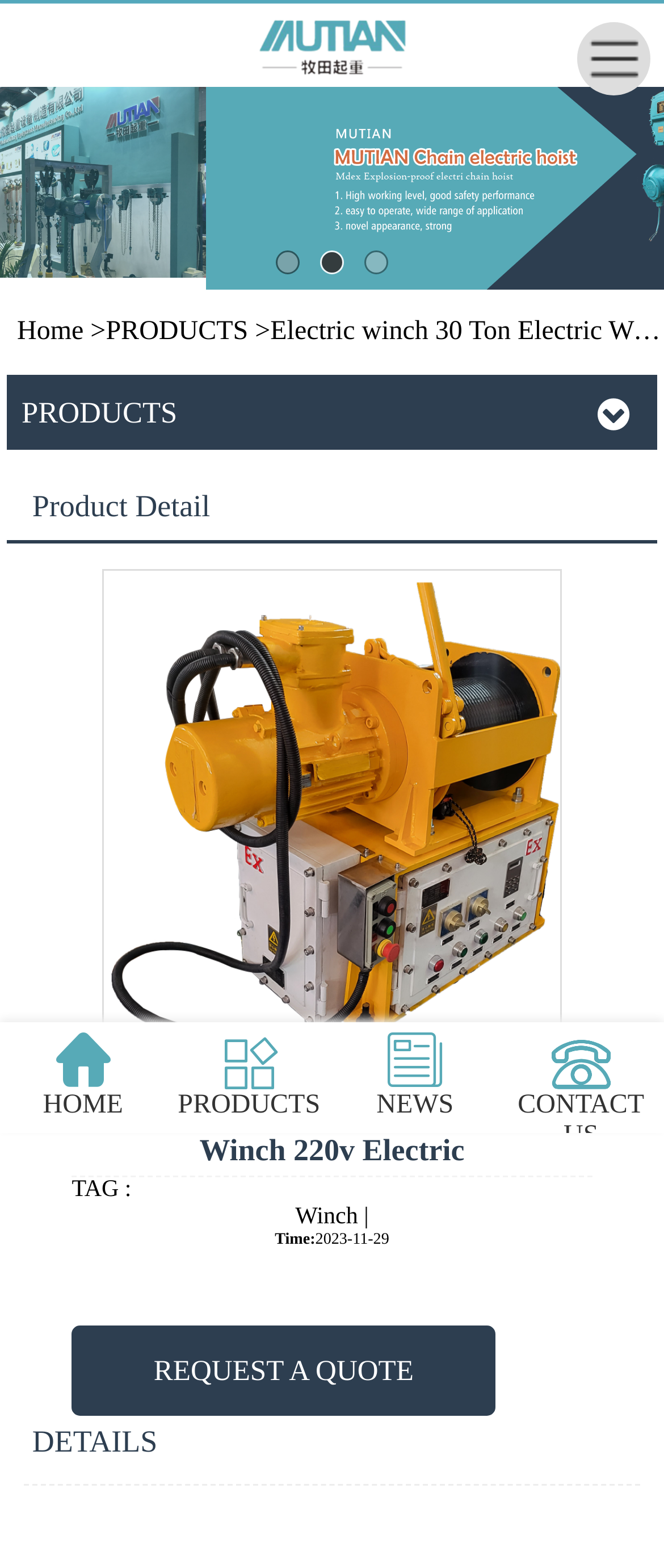How many images are on this page?
Using the image provided, answer with just one word or phrase.

3